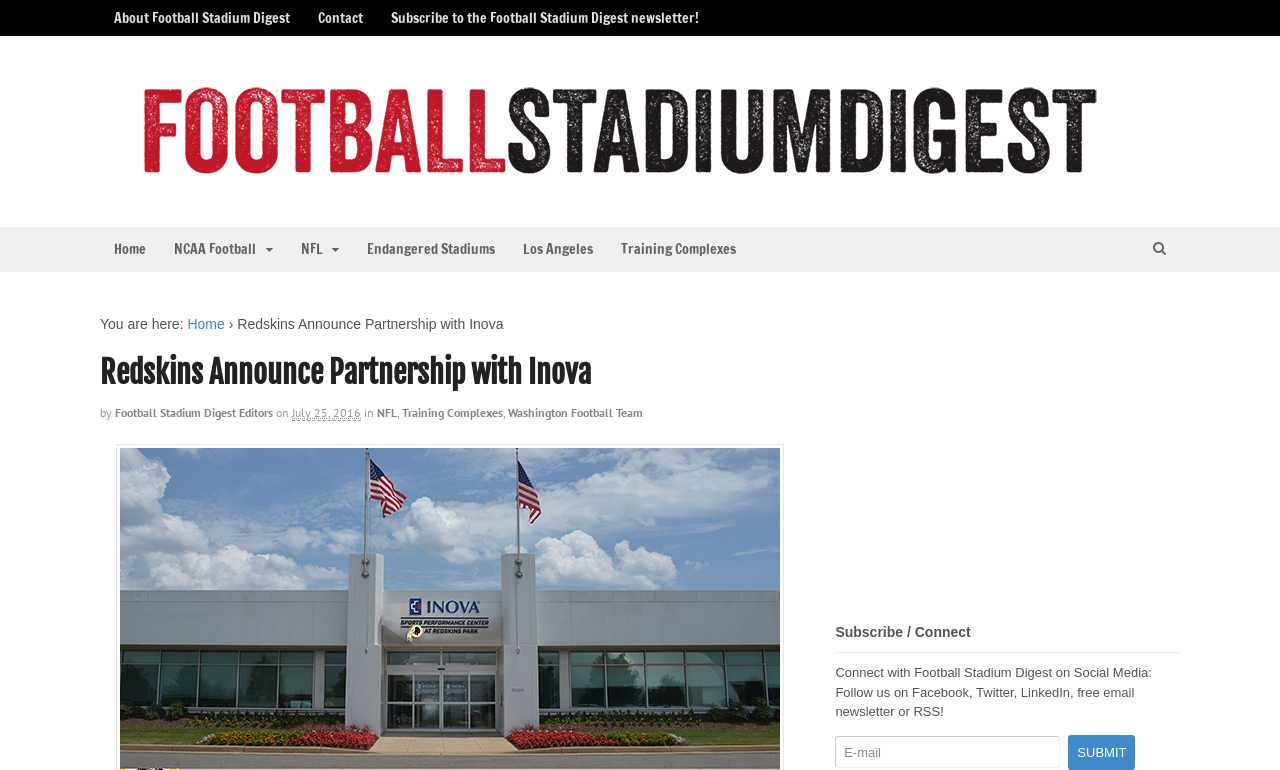Please provide the bounding box coordinates for the element that needs to be clicked to perform the following instruction: "Follow on Facebook". The coordinates should be given as four float numbers between 0 and 1, i.e., [left, top, right, bottom].

[0.653, 0.864, 0.9, 0.934]